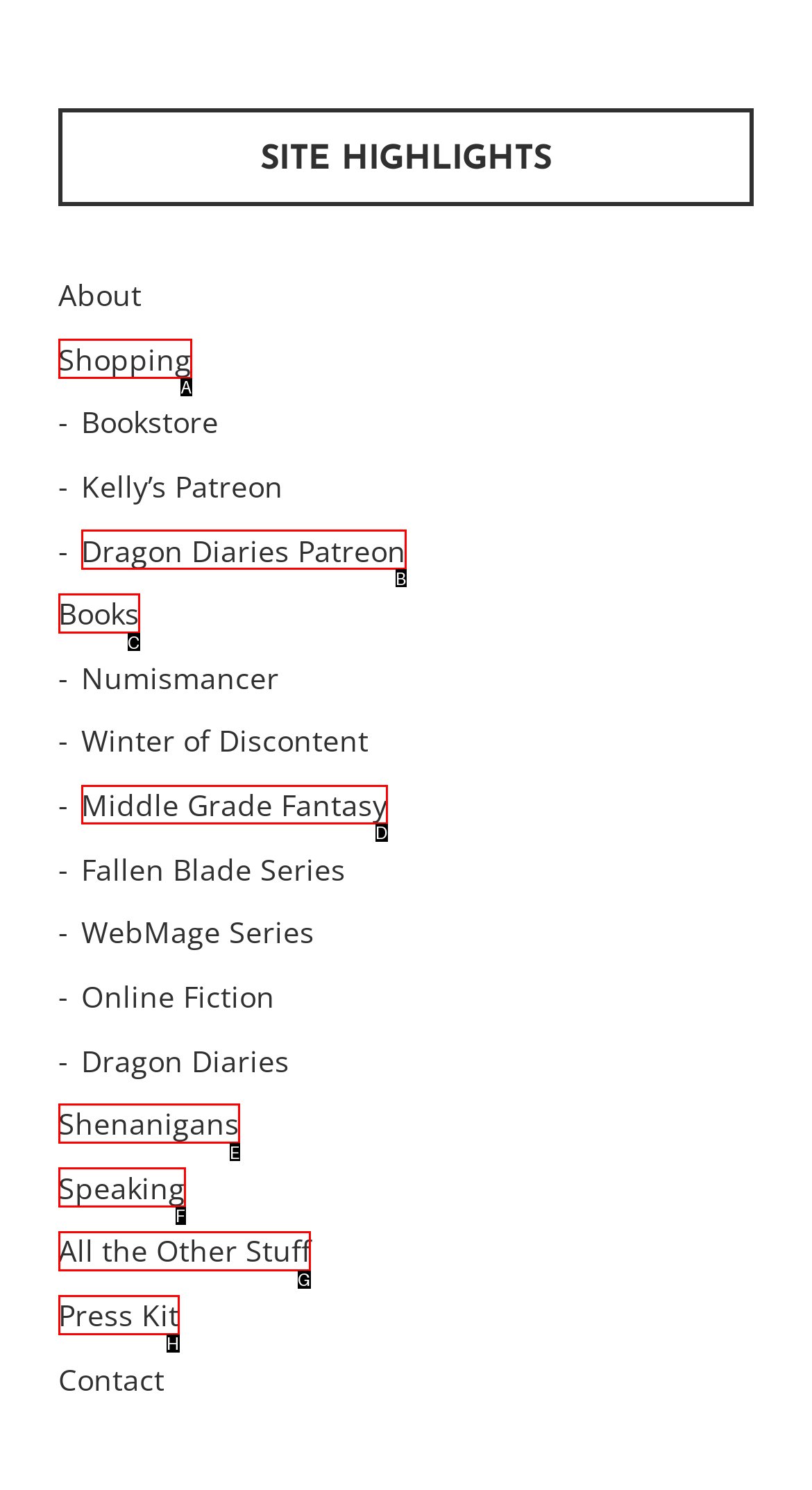Identify the correct UI element to click for the following task: explore Middle Grade Fantasy Choose the option's letter based on the given choices.

D